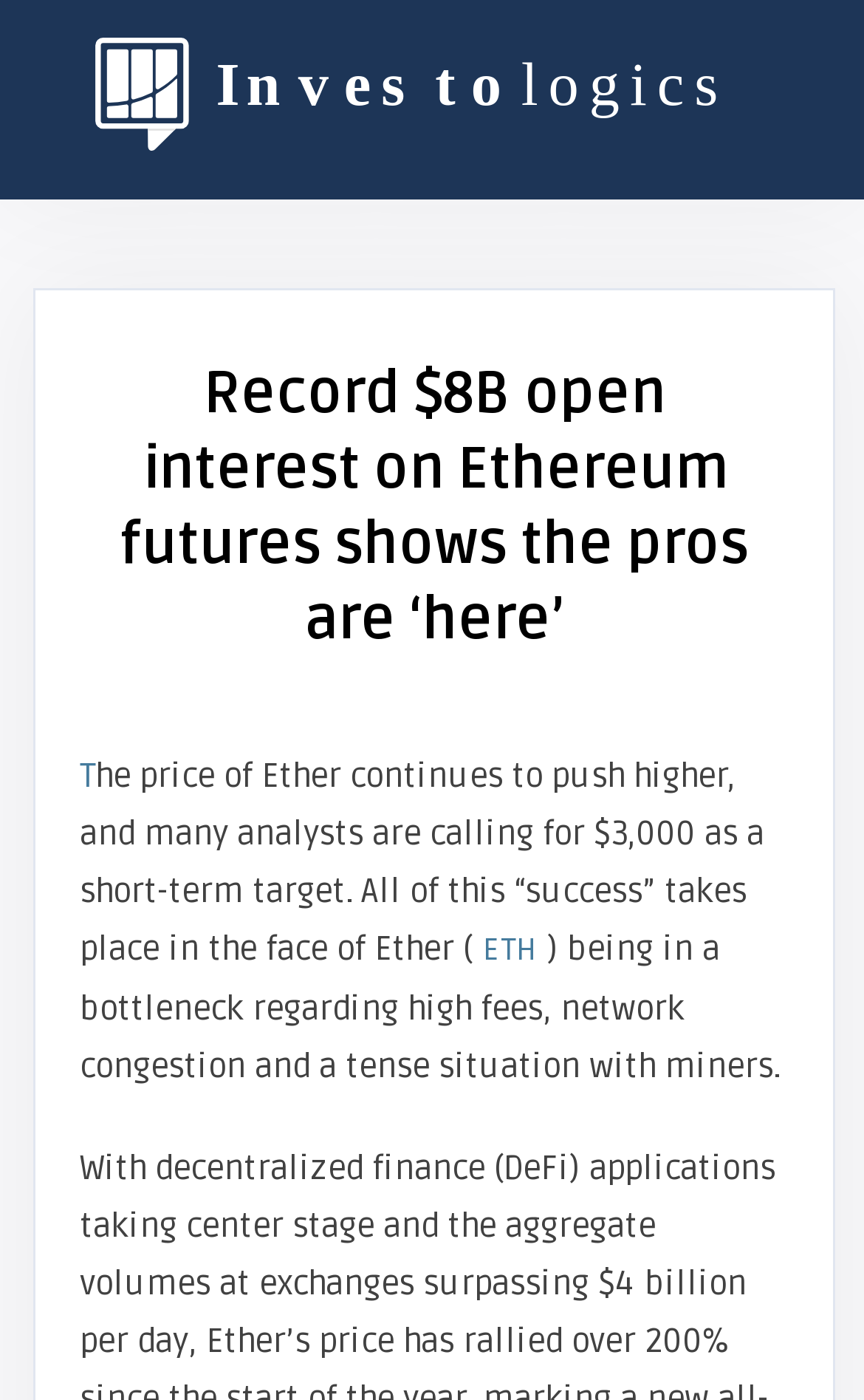Locate the primary headline on the webpage and provide its text.

Record $8B open interest on Ethereum futures shows the pros are ‘here’